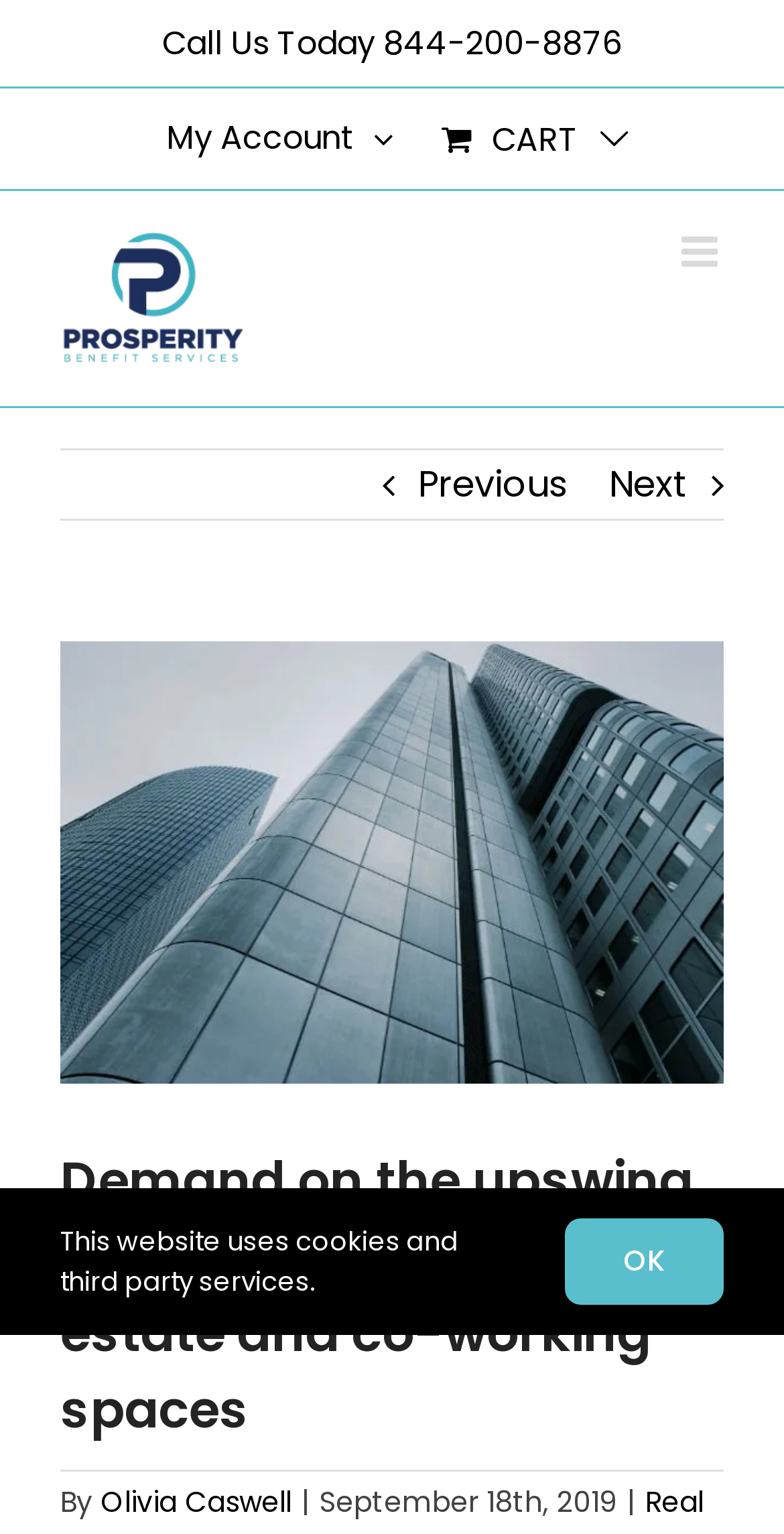Give the bounding box coordinates for this UI element: "Next". The coordinates should be four float numbers between 0 and 1, arranged as [left, top, right, bottom].

[0.777, 0.294, 0.877, 0.338]